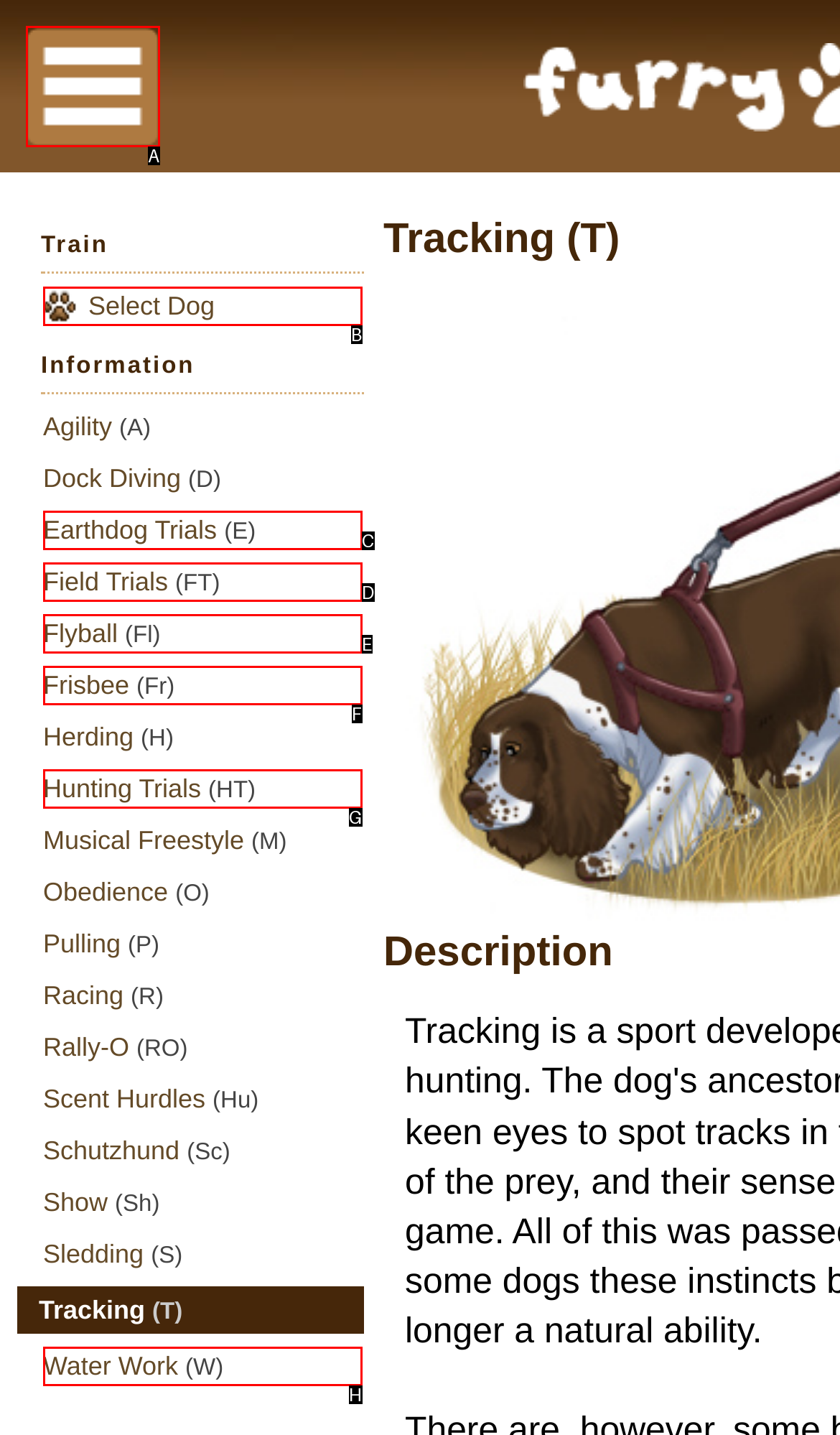Which option aligns with the description: Flyball (Fl)? Respond by selecting the correct letter.

E